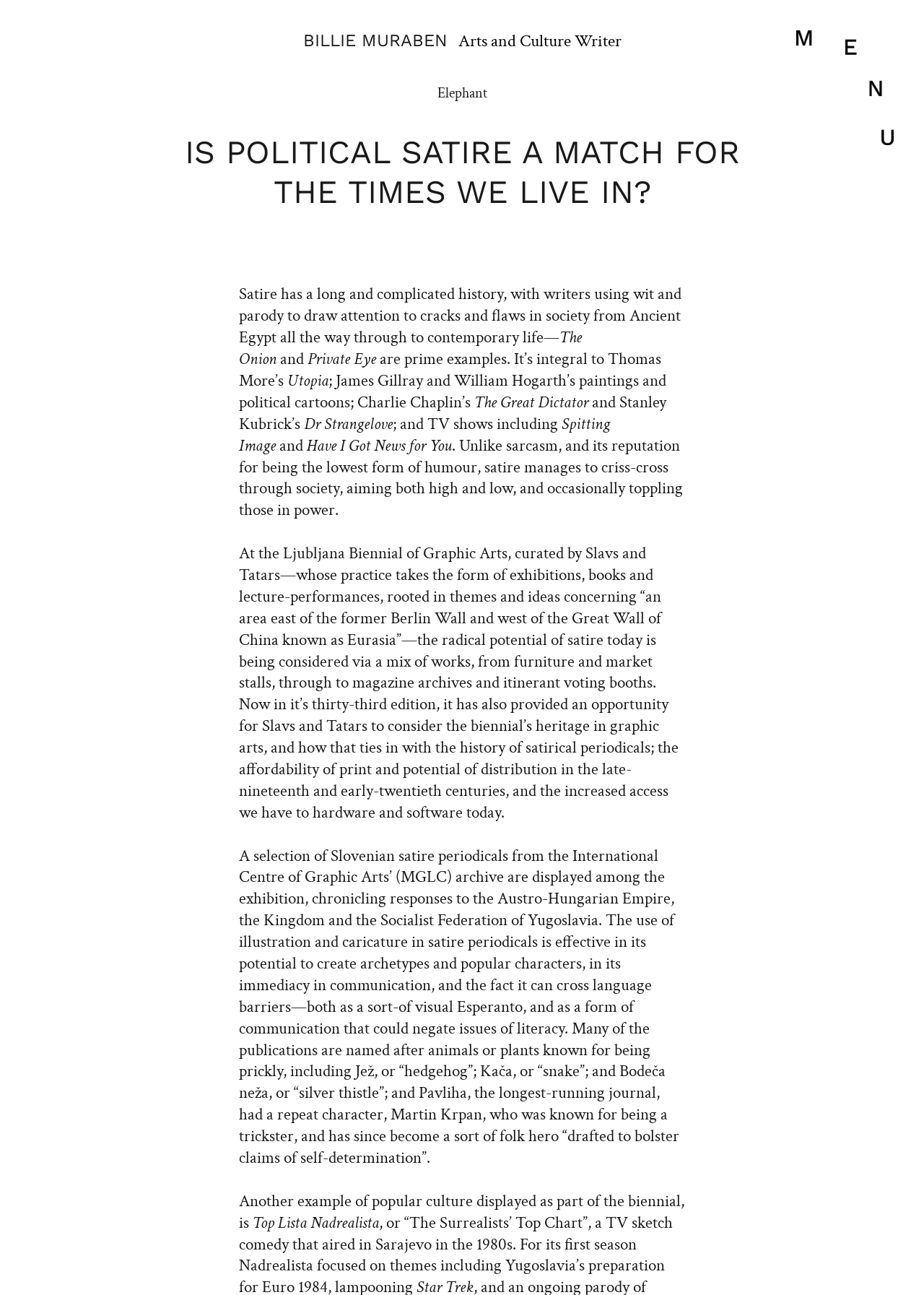What is the name of the TV show mentioned in the article?
Identify the answer in the screenshot and reply with a single word or phrase.

Have I Got News for You